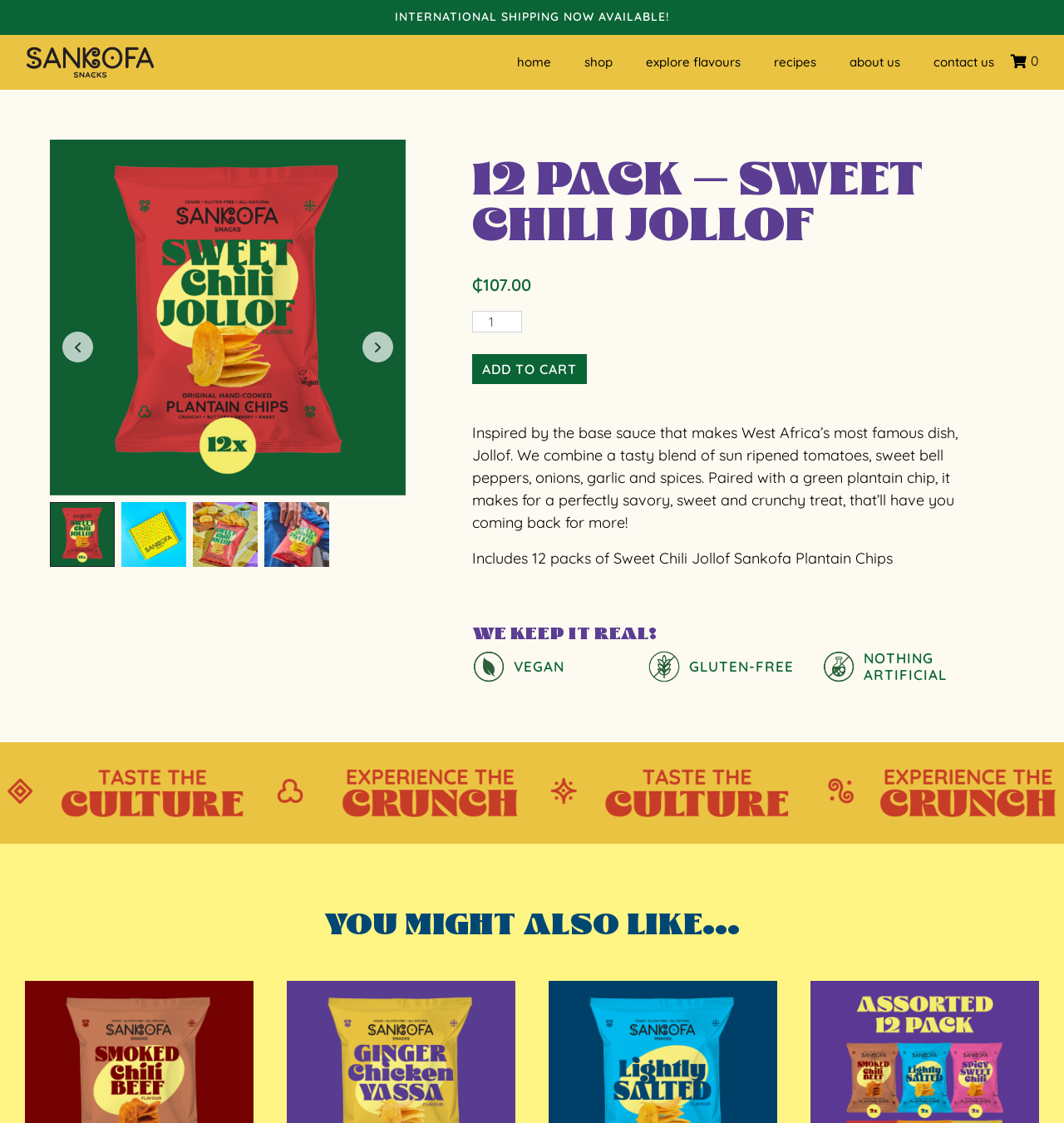Please identify the bounding box coordinates for the region that you need to click to follow this instruction: "Scroll through the carousel".

[0.0, 0.676, 1.0, 0.736]